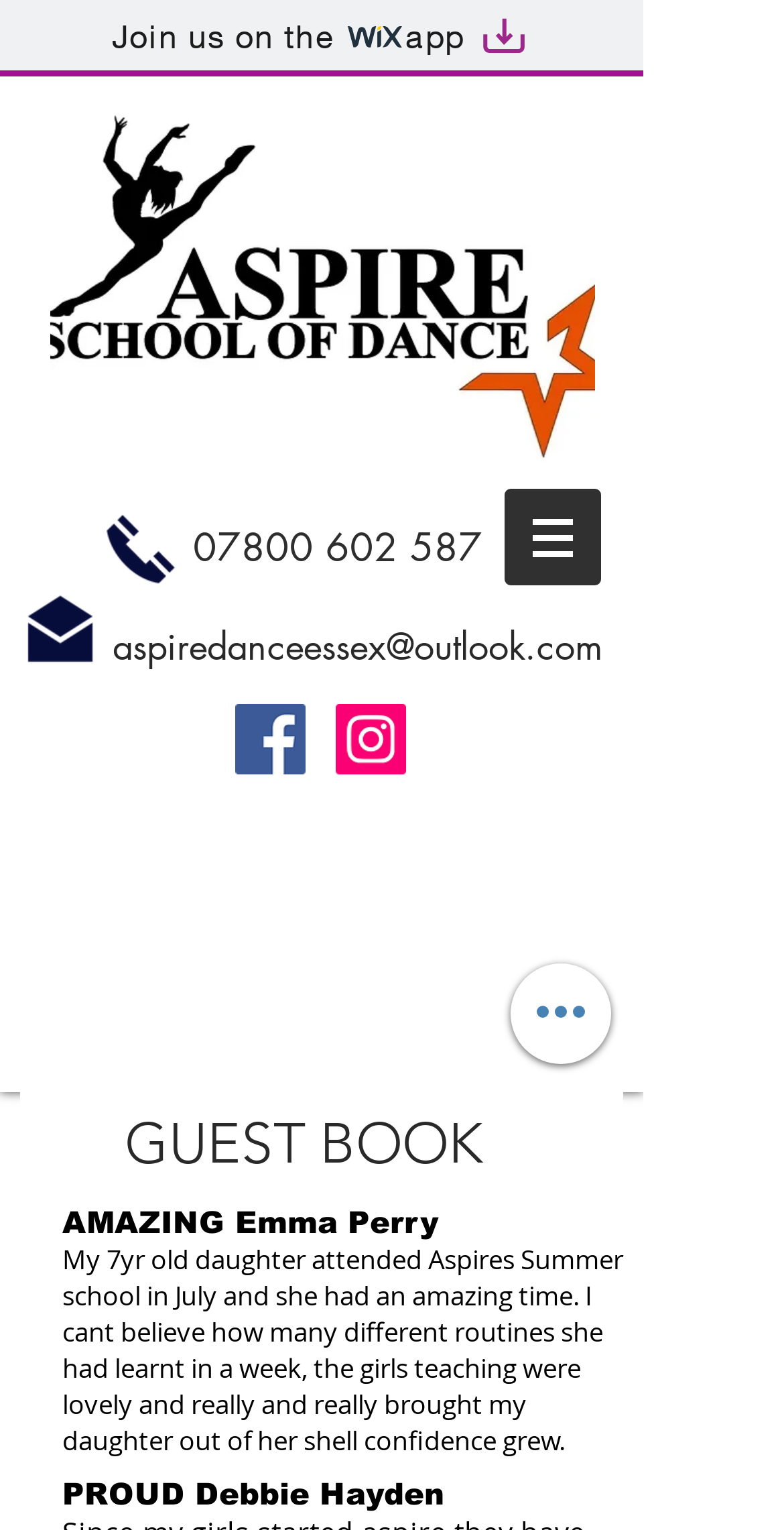Produce a meticulous description of the webpage.

The webpage is a guestbook page for Aspire School of Dance. At the top, there is a link to join the Wix app, accompanied by two images, one of the Wix logo and another of Artboard 1. Below this, there is a large image of the Aspire logo, which takes up most of the top section of the page.

On the left side, there is a column with contact information, including a phone number and an email address, both of which are clickable links. Above the contact information, there is a small image. Below the contact information, there is a social media bar with links to Facebook and Instagram, each represented by their respective logos.

On the right side, there is a navigation menu labeled "Site", which is a dropdown menu. Below this, there is a heading that reads "GUEST BOOK". This is followed by a series of testimonials, each consisting of a heading with the name of the person, and a block of text describing their experience with Aspire School of Dance. The testimonials are arranged vertically, with the most recent one at the top.

At the bottom of the page, there is a button labeled "Quick actions".